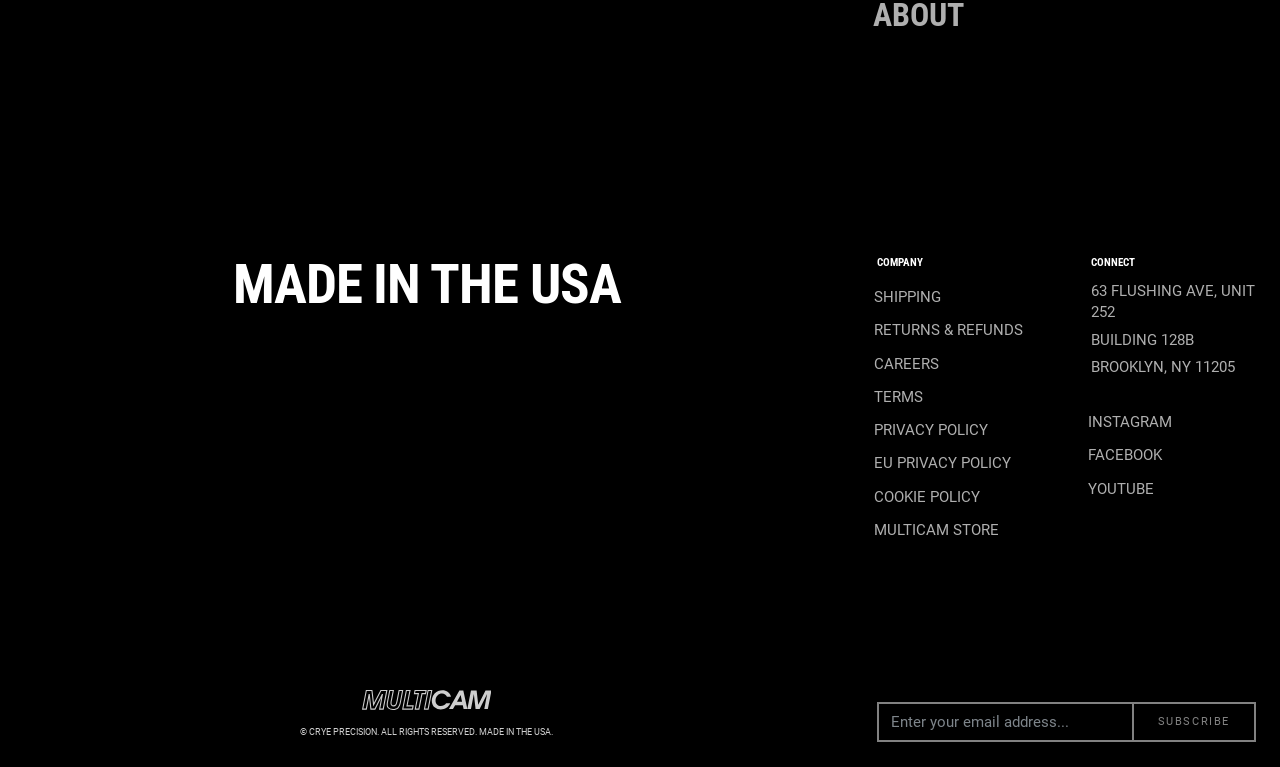Find the bounding box coordinates for the area that should be clicked to accomplish the instruction: "Visit INSTAGRAM".

[0.852, 0.537, 0.991, 0.565]